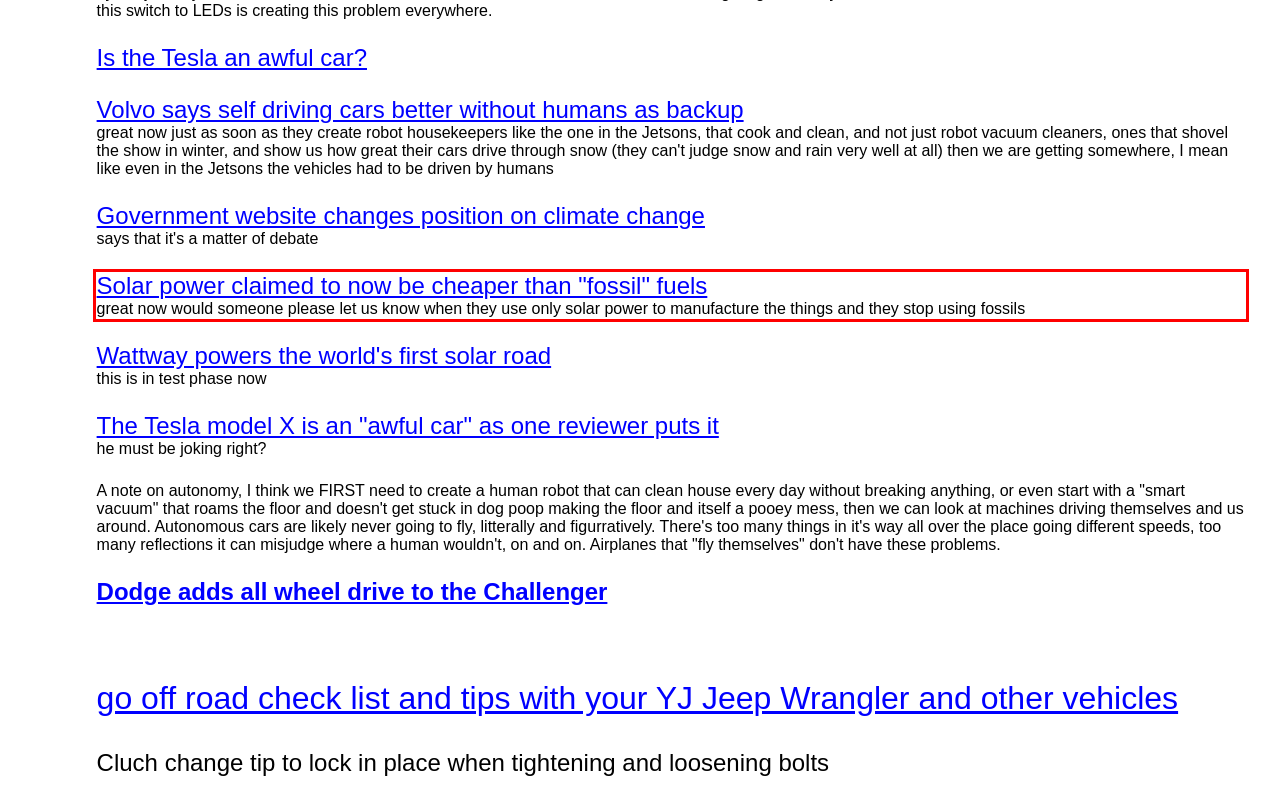Please analyze the provided webpage screenshot and perform OCR to extract the text content from the red rectangle bounding box.

Solar power claimed to now be cheaper than "fossil" fuels great now would someone please let us know when they use only solar power to manufacture the things and they stop using fossils